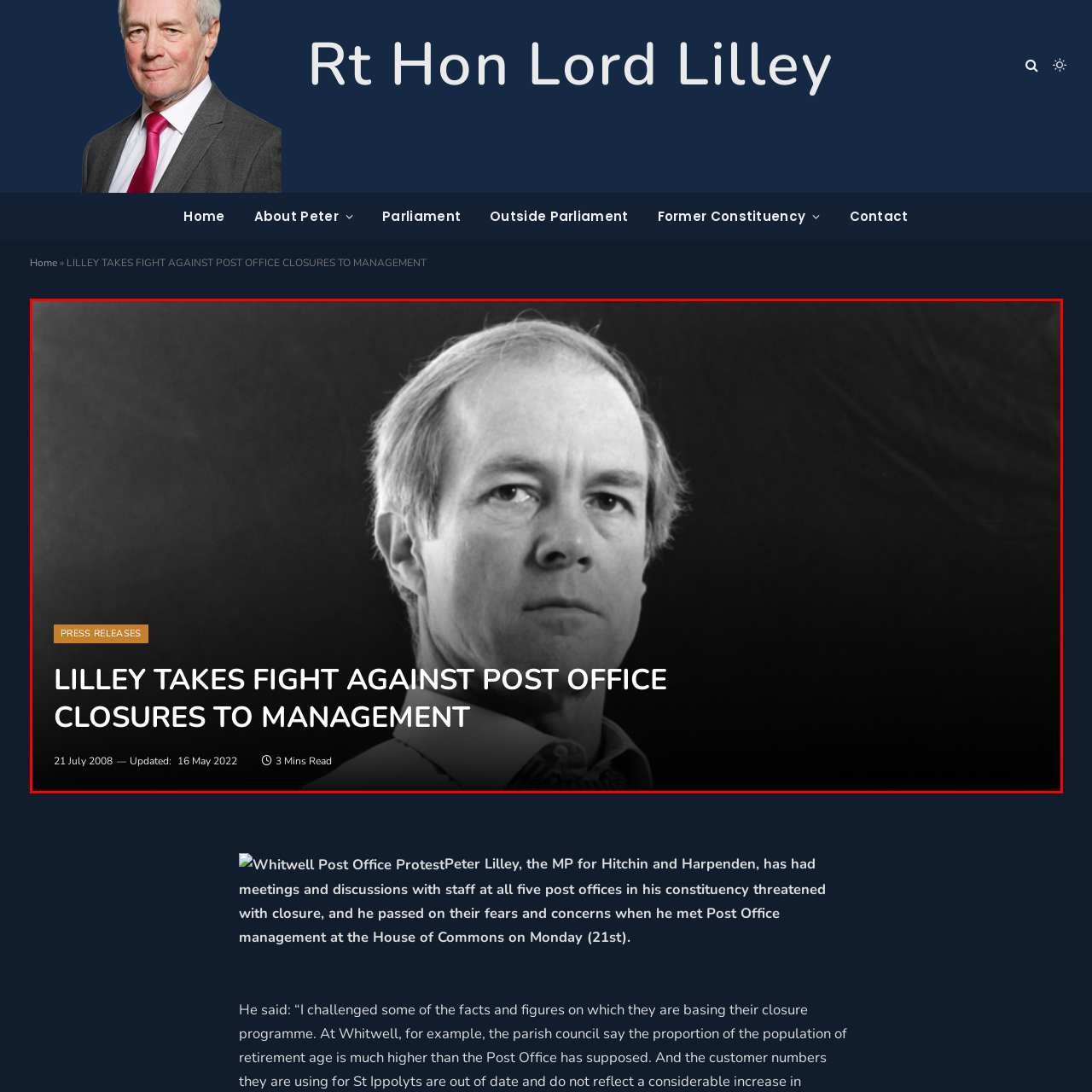What is Peter Lilley fighting against?
Examine the image enclosed within the red bounding box and provide a comprehensive answer relying on the visual details presented in the image.

The caption highlights Peter Lilley's involvement in the fight against post office closures, which is the main subject of the image and the press release.